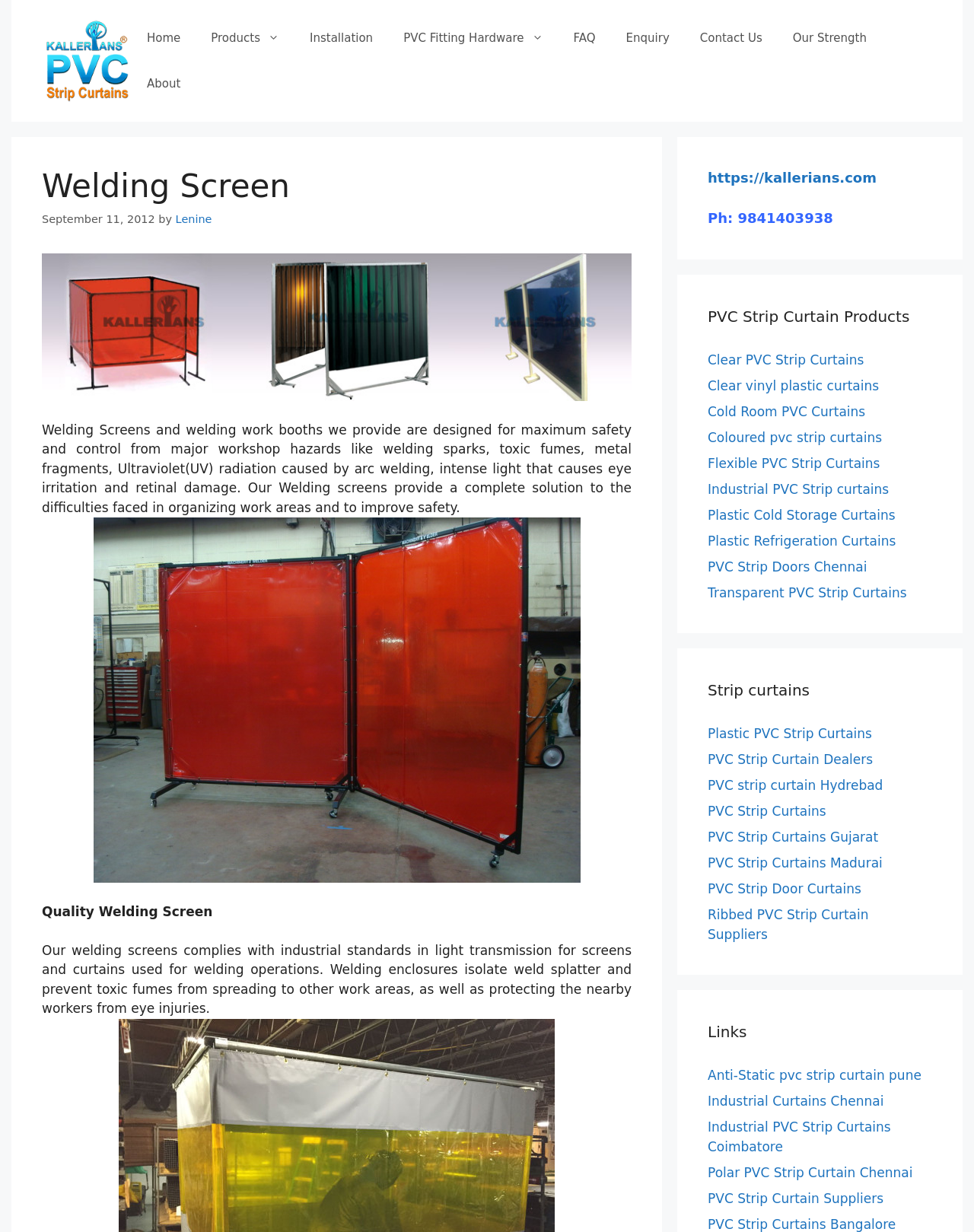For the following element description, predict the bounding box coordinates in the format (top-left x, top-left y, bottom-right x, bottom-right y). All values should be floating point numbers between 0 and 1. Description: Ribbed PVC Strip Curtain Suppliers

[0.727, 0.736, 0.892, 0.764]